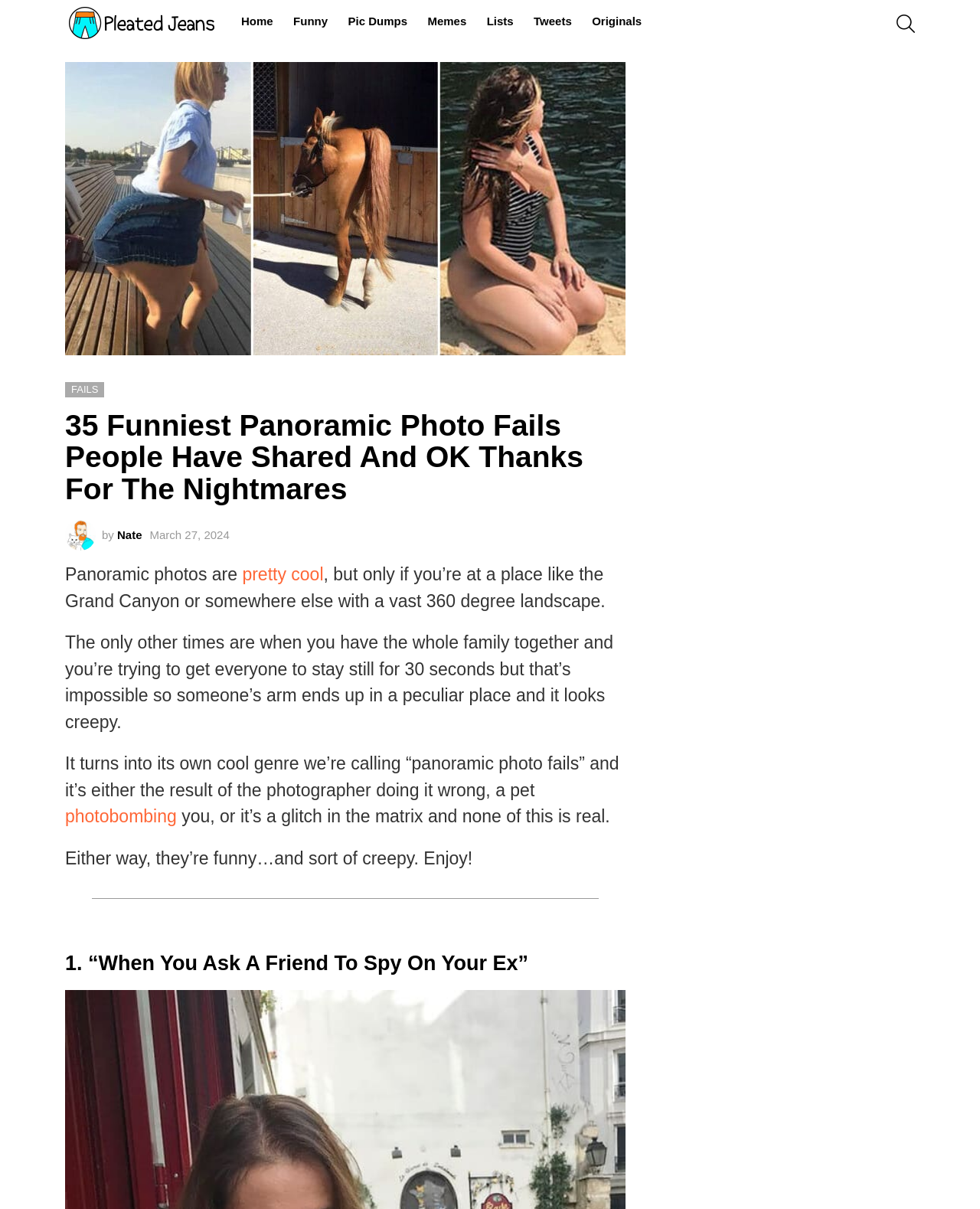Using the image as a reference, answer the following question in as much detail as possible:
What is the purpose of panoramic photos?

I determined the answer by reading the introductory text of the article, which mentions that panoramic photos are cool when taken at places like the Grand Canyon with vast 360 degree landscapes.